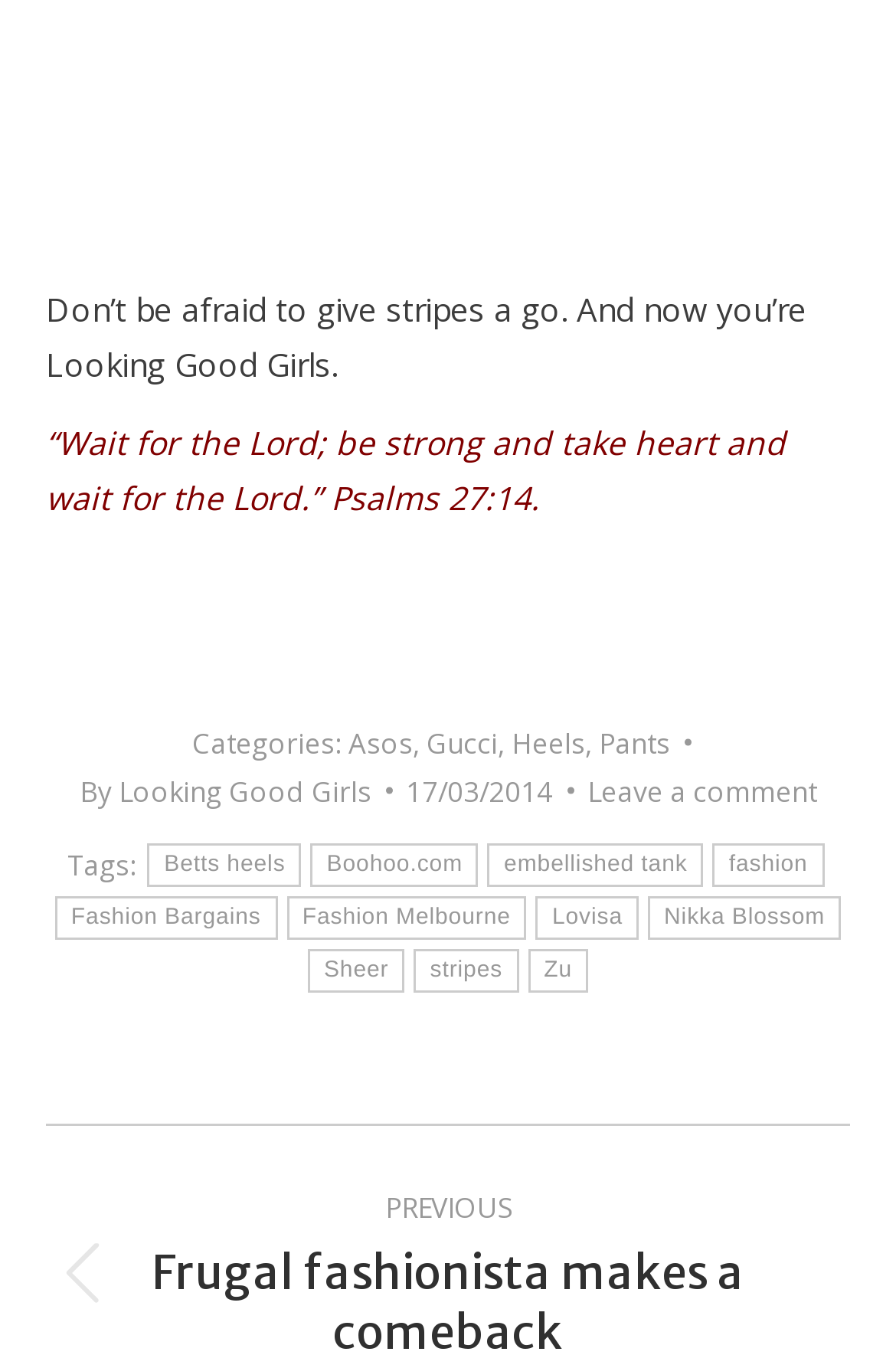Locate and provide the bounding box coordinates for the HTML element that matches this description: "Heels".

[0.571, 0.528, 0.653, 0.557]